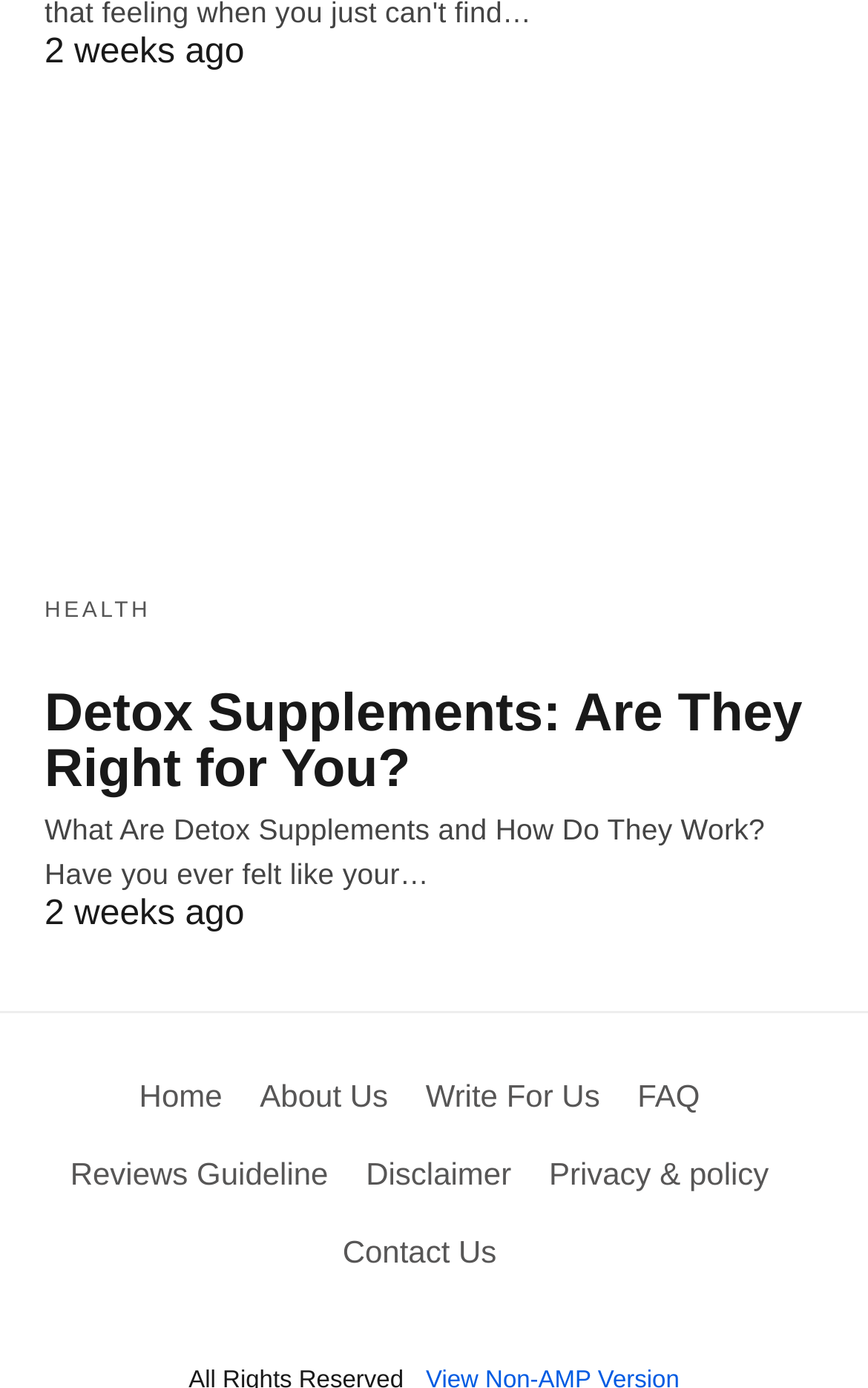Answer the question with a single word or phrase: 
What are the main categories on the website?

Home, About Us, Write For Us, FAQ, etc.